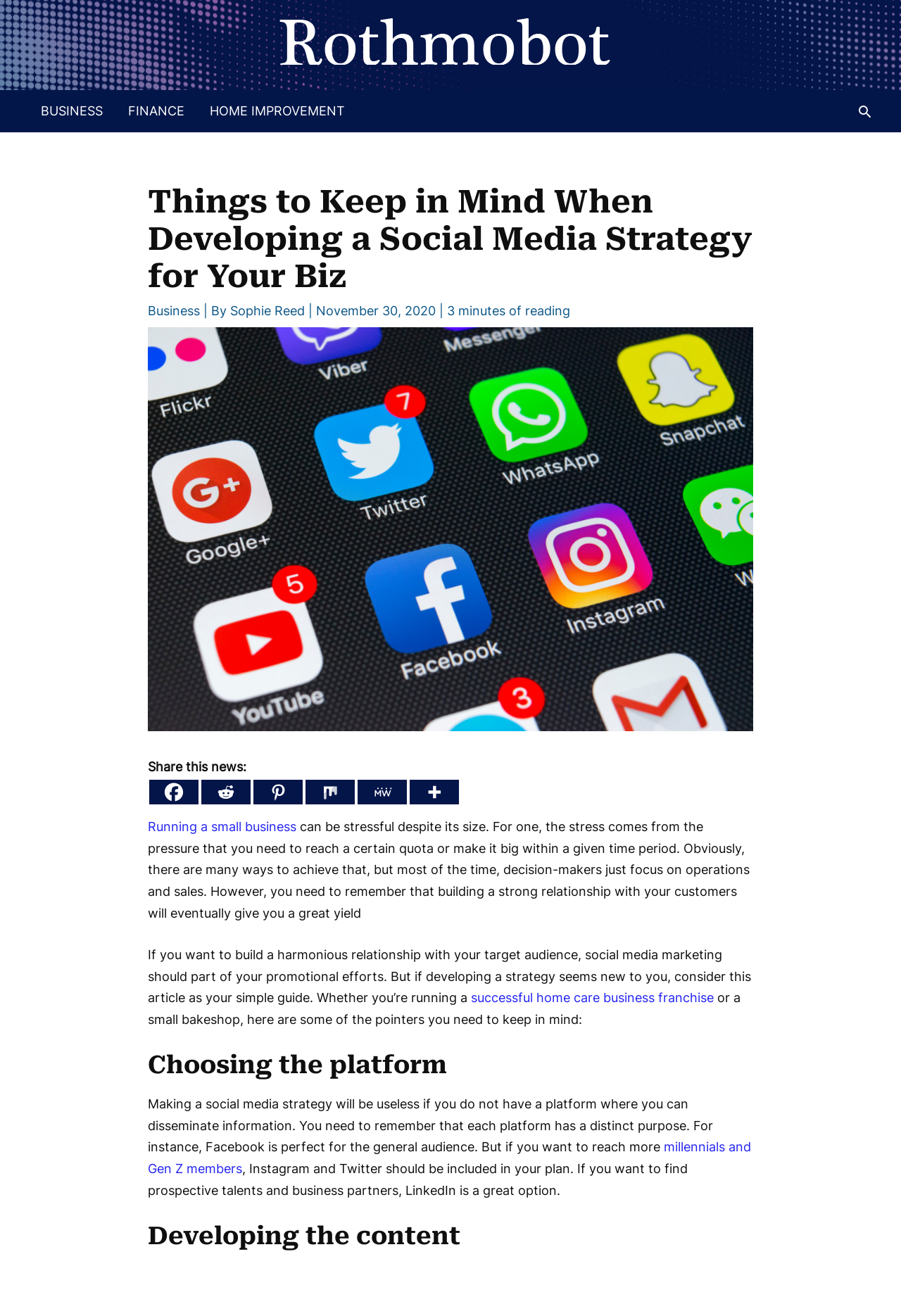Please reply with a single word or brief phrase to the question: 
What is the purpose of LinkedIn in social media marketing?

Find prospective talents and business partners